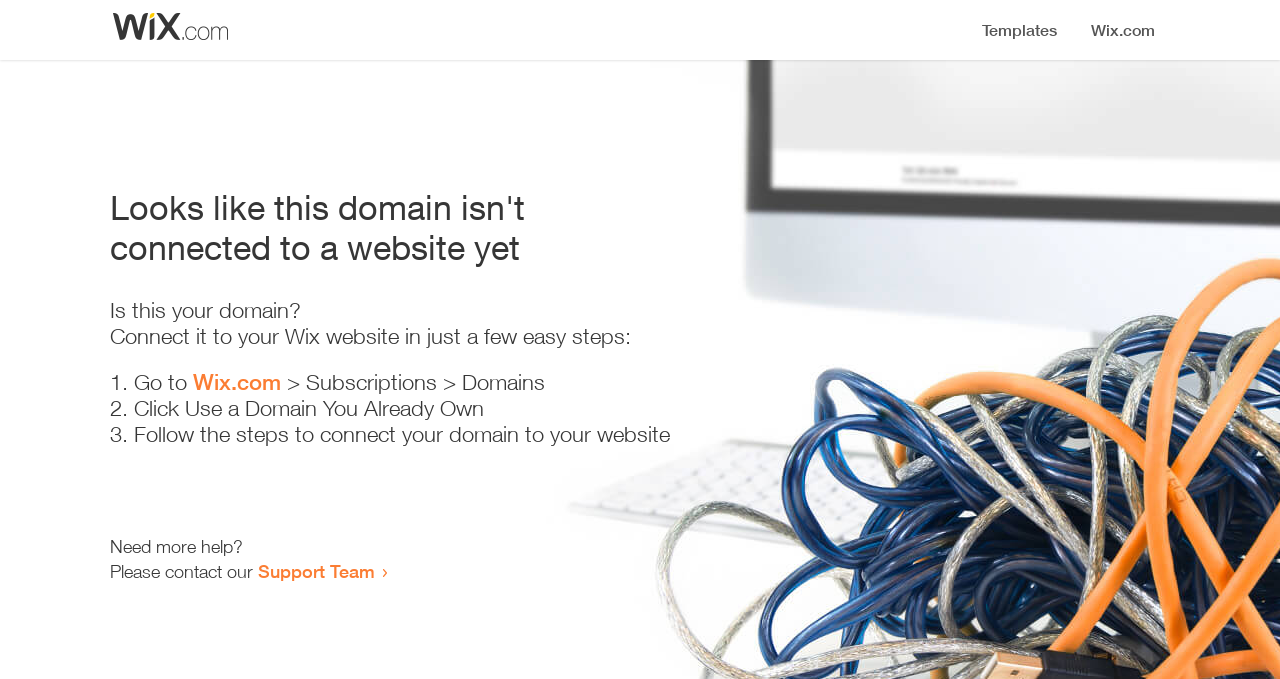Who can I contact for more help?
Please respond to the question with a detailed and informative answer.

The webpage provides a link to the 'Support Team' with the instruction 'Need more help?', indicating that I can contact the Support Team for more help.